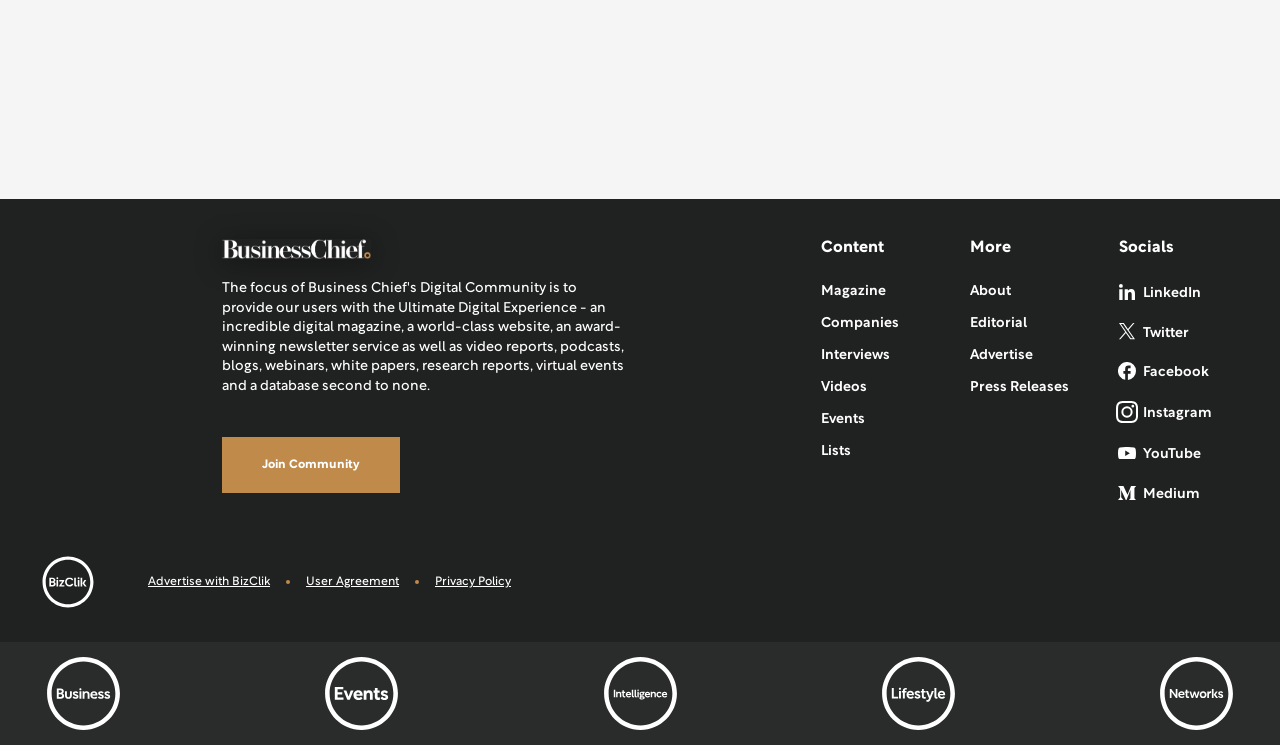Give a one-word or one-phrase response to the question:
How many social media links are available?

5